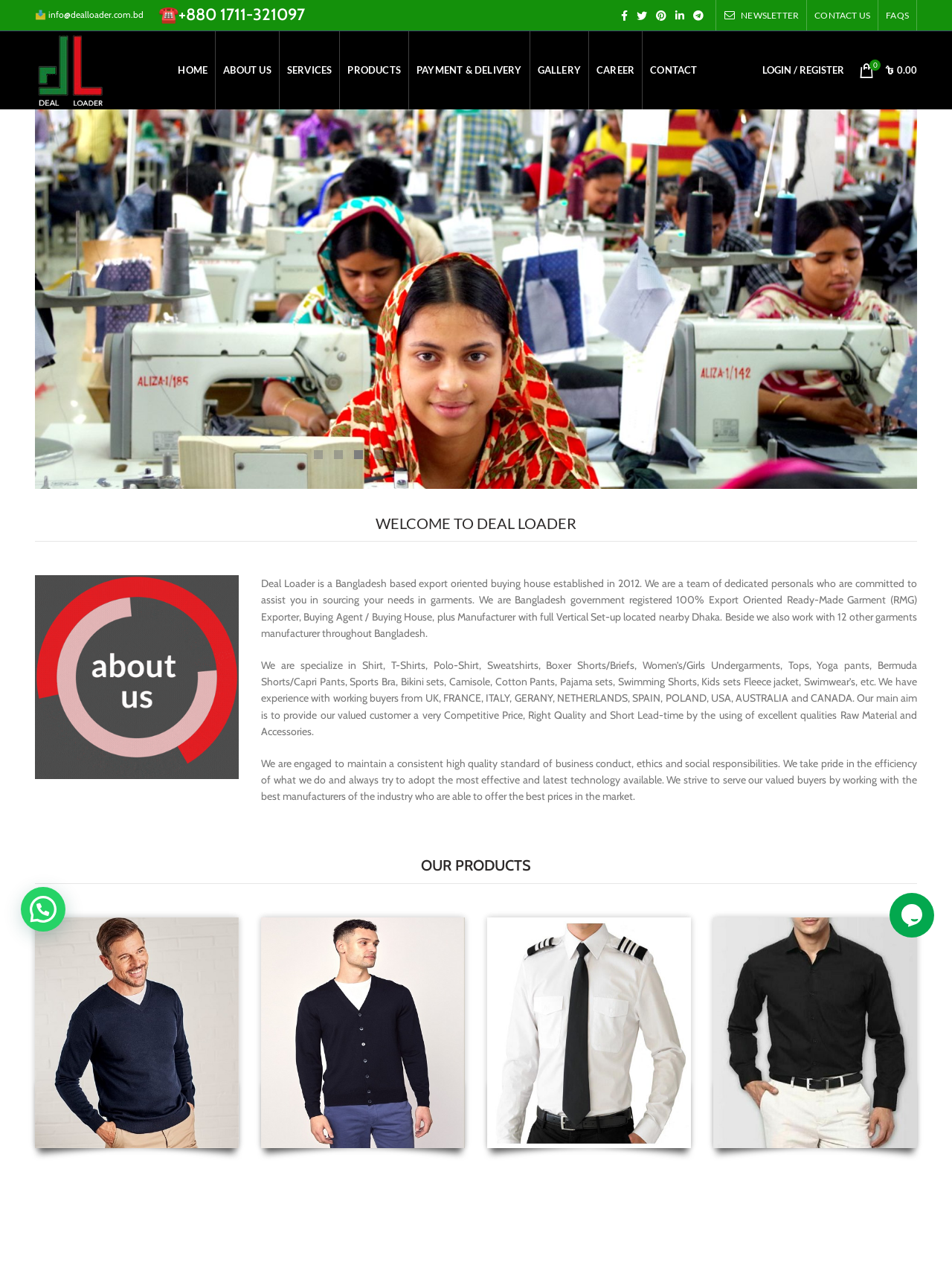Identify the bounding box coordinates of the element that should be clicked to fulfill this task: "Open newsletter". The coordinates should be provided as four float numbers between 0 and 1, i.e., [left, top, right, bottom].

[0.752, 0.0, 0.847, 0.024]